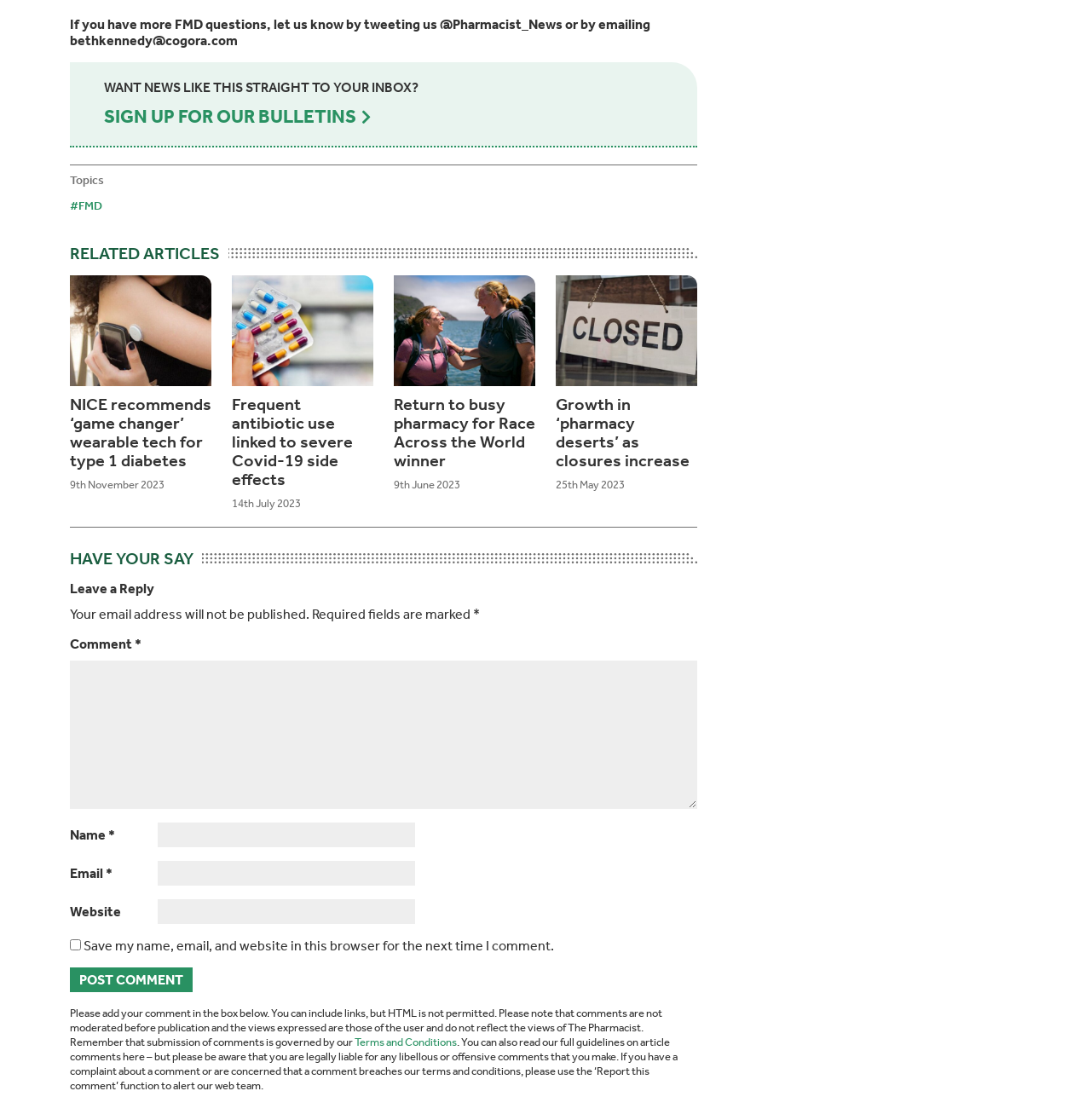Can you identify the bounding box coordinates of the clickable region needed to carry out this instruction: 'Post the comment'? The coordinates should be four float numbers within the range of 0 to 1, stated as [left, top, right, bottom].

[0.064, 0.864, 0.177, 0.886]